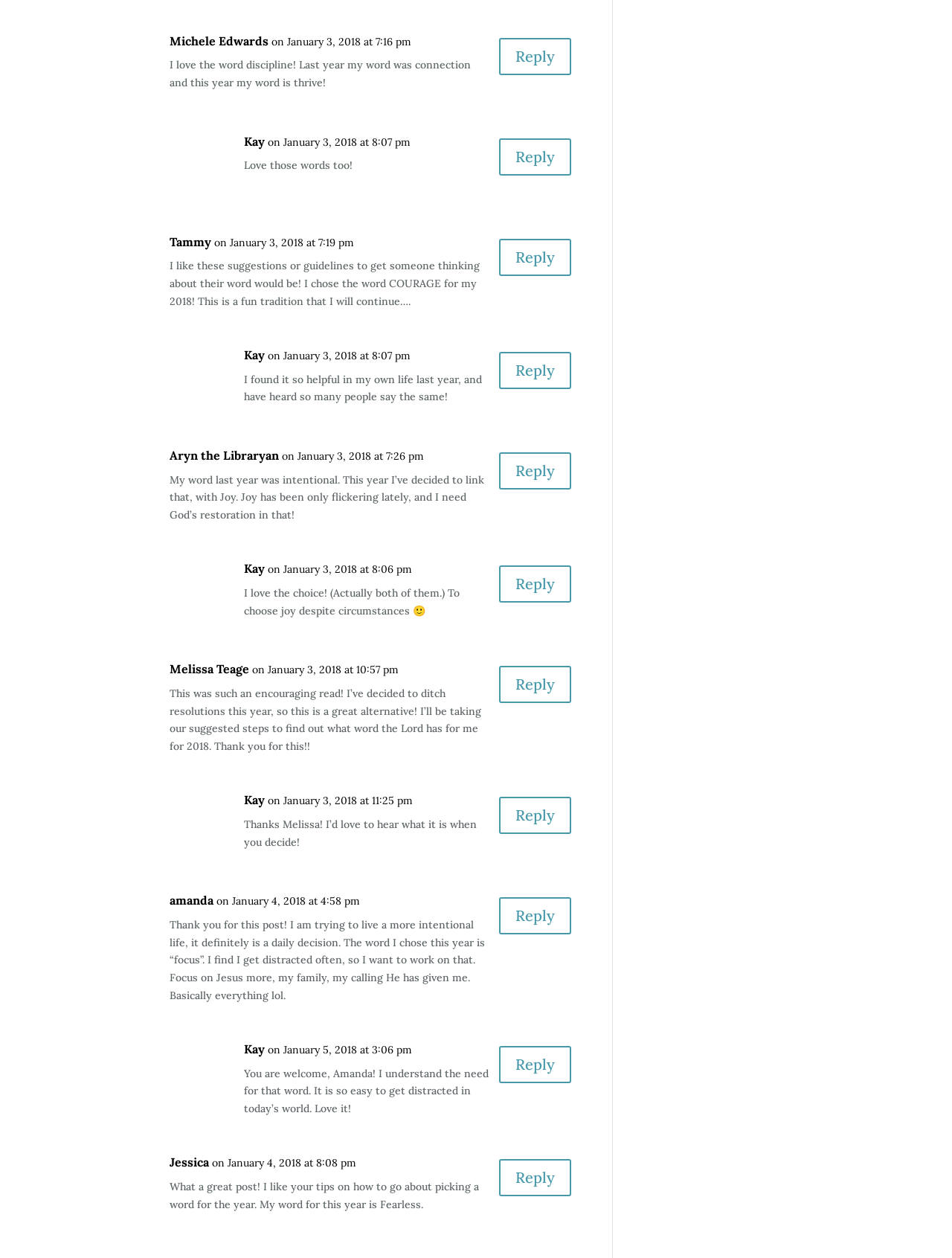Find the bounding box coordinates for the area that must be clicked to perform this action: "Reply to Melissa Teage".

[0.524, 0.529, 0.6, 0.559]